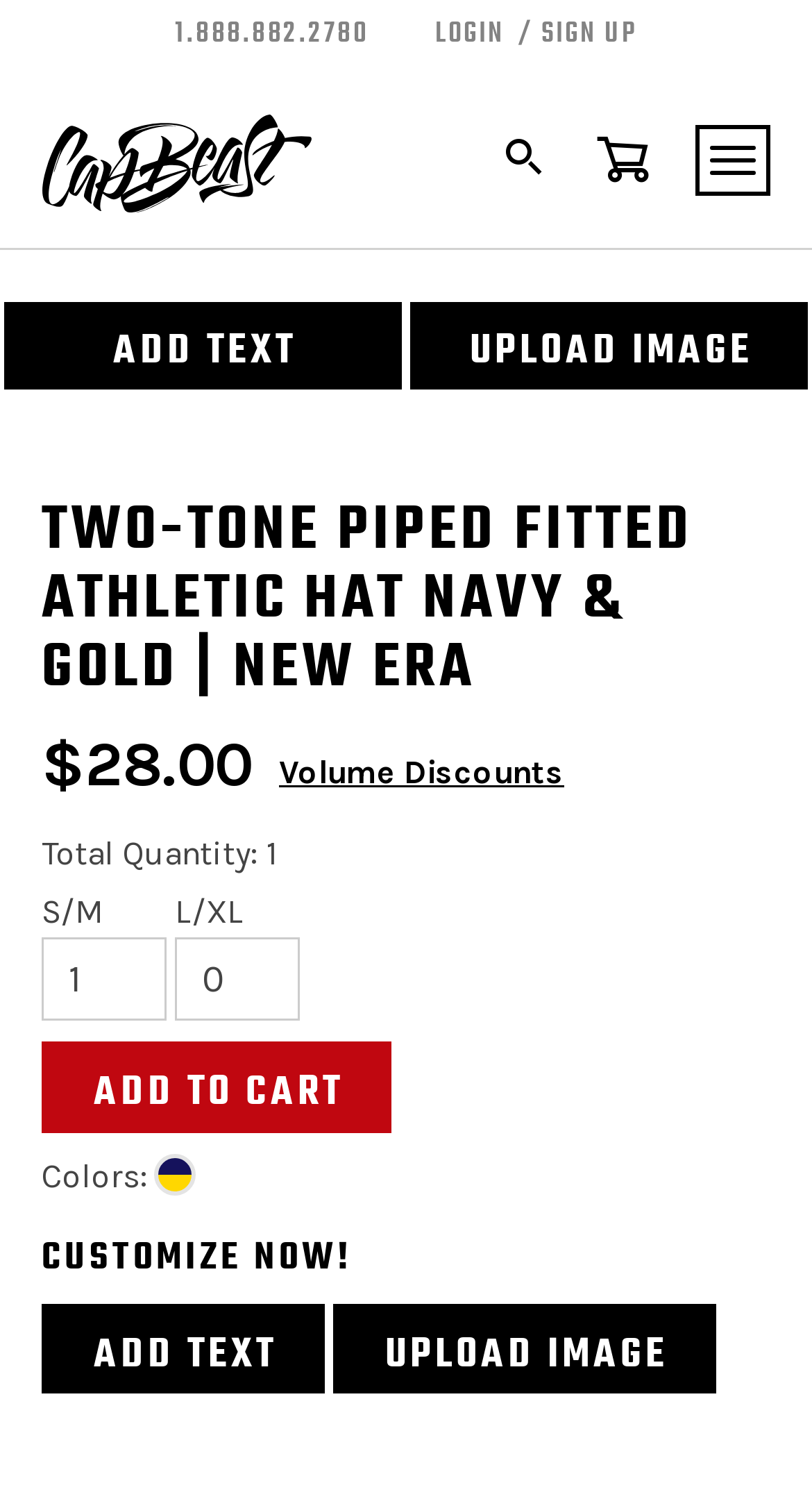Elaborate on the information and visuals displayed on the webpage.

This webpage is about a product, specifically the Two-tone Piped Fitted Athletic Hat from New Era. At the top, there are several links, including a phone number, "LOGIN", and "SIGN UP", aligned horizontally. Below them, there is a logo of "Сapbeast" with an image, followed by two social media links. A toggle navigation button is located at the top right corner.

Below the top section, there is a horizontal separator line. Underneath, there are two links, "ADD TEXT" and "UPLOAD IMAGE", side by side. The main product information is displayed below, with a large heading "TWO-TONE PIPED FITTED ATHLETIC HAT NAVY & GOLD | NEW ERA". The price of the hat, $28.00, is shown below the heading. There is also a link to "Volume Discounts" nearby.

Further down, there is a section for selecting the quantity and size of the hat. The total quantity and two size options, "S/M" and "L/XL", are displayed, each with a spin button to adjust the quantity. Below this section, there is an "ADD TO CART" button.

The webpage also provides information about the colors available, with "Deep Navy/Gold" being the current selection. A heading "CUSTOMIZE NOW!" is displayed prominently, followed by two links, "ADD TEXT" and "UPLOAD IMAGE", which are likely related to customizing the hat.